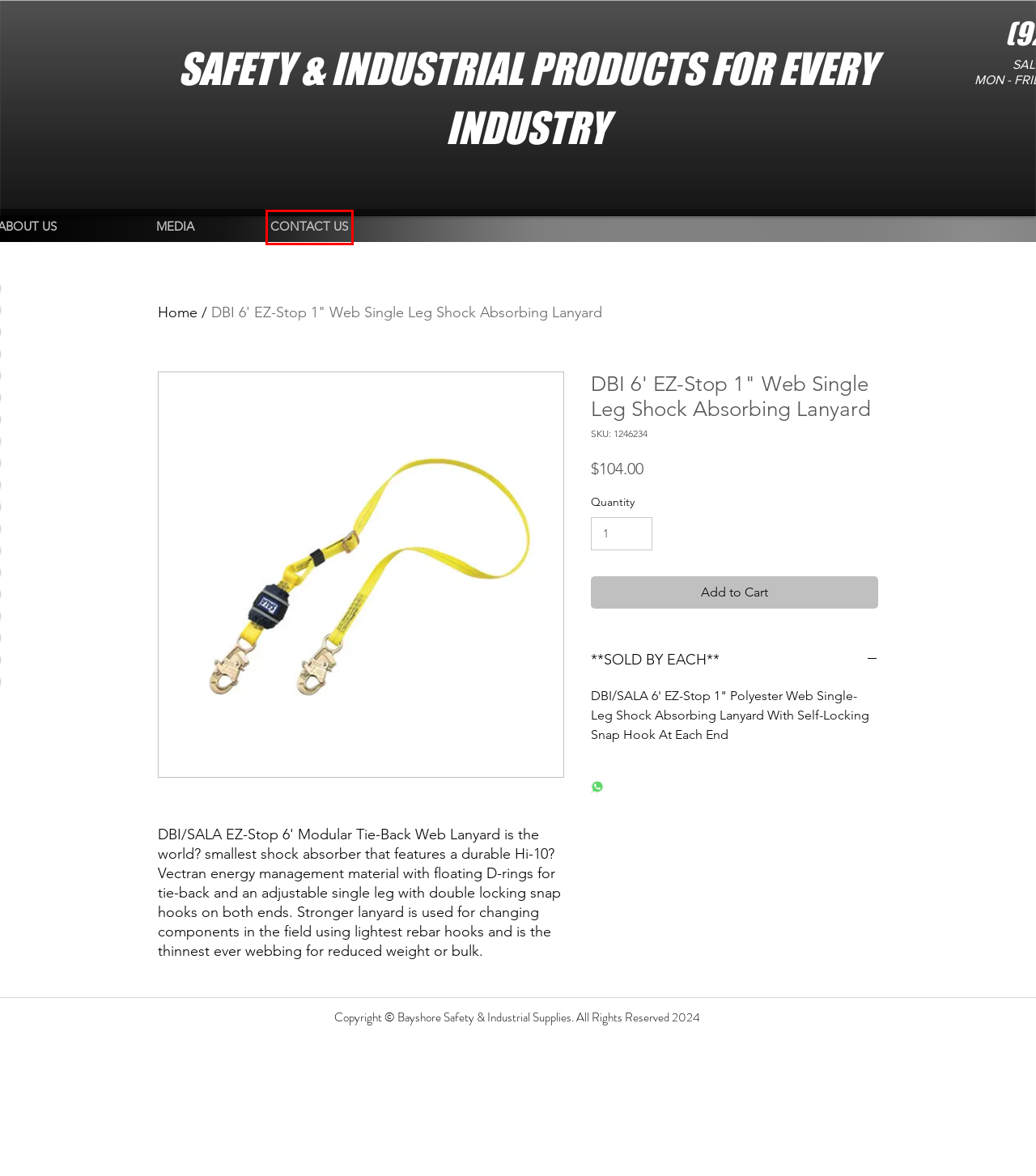Evaluate the webpage screenshot and identify the element within the red bounding box. Select the webpage description that best fits the new webpage after clicking the highlighted element. Here are the candidates:
A. CONTACT US | Bayshore Safety & Industrial Supplies | Pittsburg
B. PROTECTIVE FOOTWEAR | BayshoreSafety & Industrial Supplies | Pittsburg
C. ERGONOMICS | Bayshore Safety & Industrial Supplies | Pittsburg
D. FIRST AID | Bayshore Safety & Industrial Supplies | Pittsburg
E. ABSORBENTS | Bayshore Safety & Industrial Supplies | Pittsburg
F. Commercial Safety Wear | Bayshore Safety & Industrial | Pittsburg
G. OUR SERVICES | Bayshore Safety & Industrial Supplies | Pittsburg
H. RESPIRATORY PROTECTION | Bayshore Safety & Industrial Supplies | CA

A